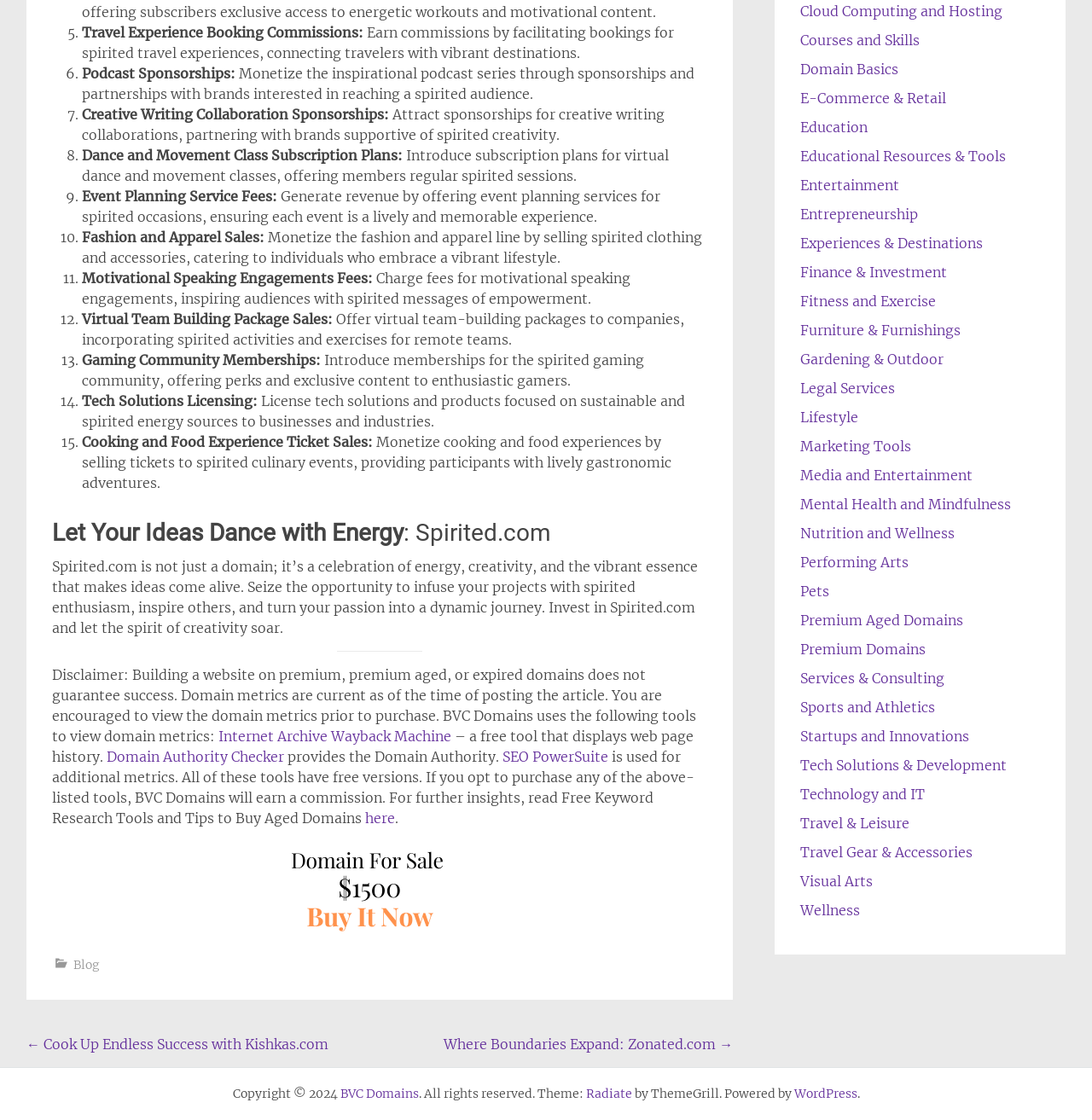Determine the bounding box for the HTML element described here: "BVC Domains". The coordinates should be given as [left, top, right, bottom] with each number being a float between 0 and 1.

[0.311, 0.97, 0.383, 0.983]